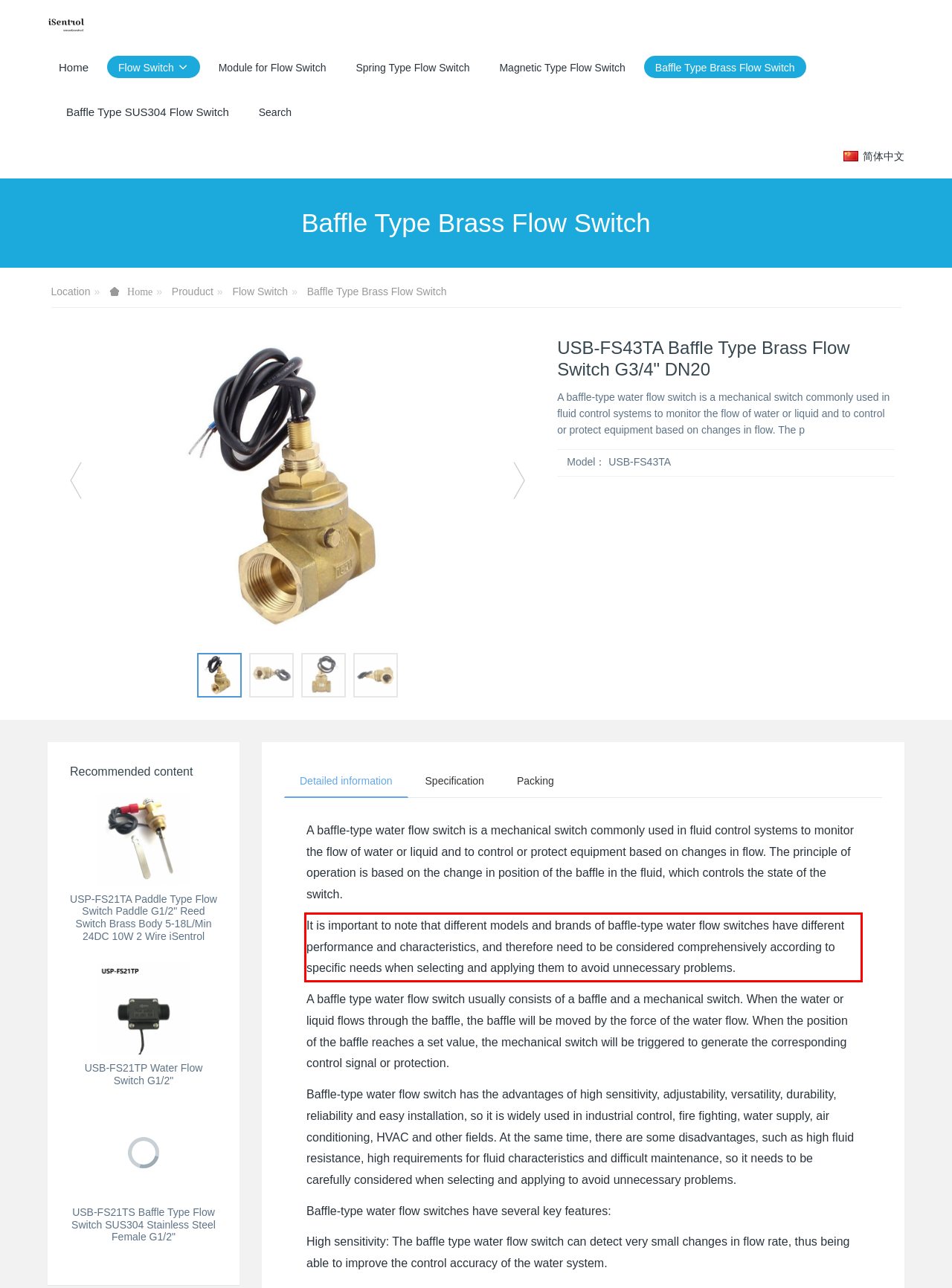Review the screenshot of the webpage and recognize the text inside the red rectangle bounding box. Provide the extracted text content.

It is important to note that different models and brands of baffle-type water flow switches have different performance and characteristics, and therefore need to be considered comprehensively according to specific needs when selecting and applying them to avoid unnecessary problems.